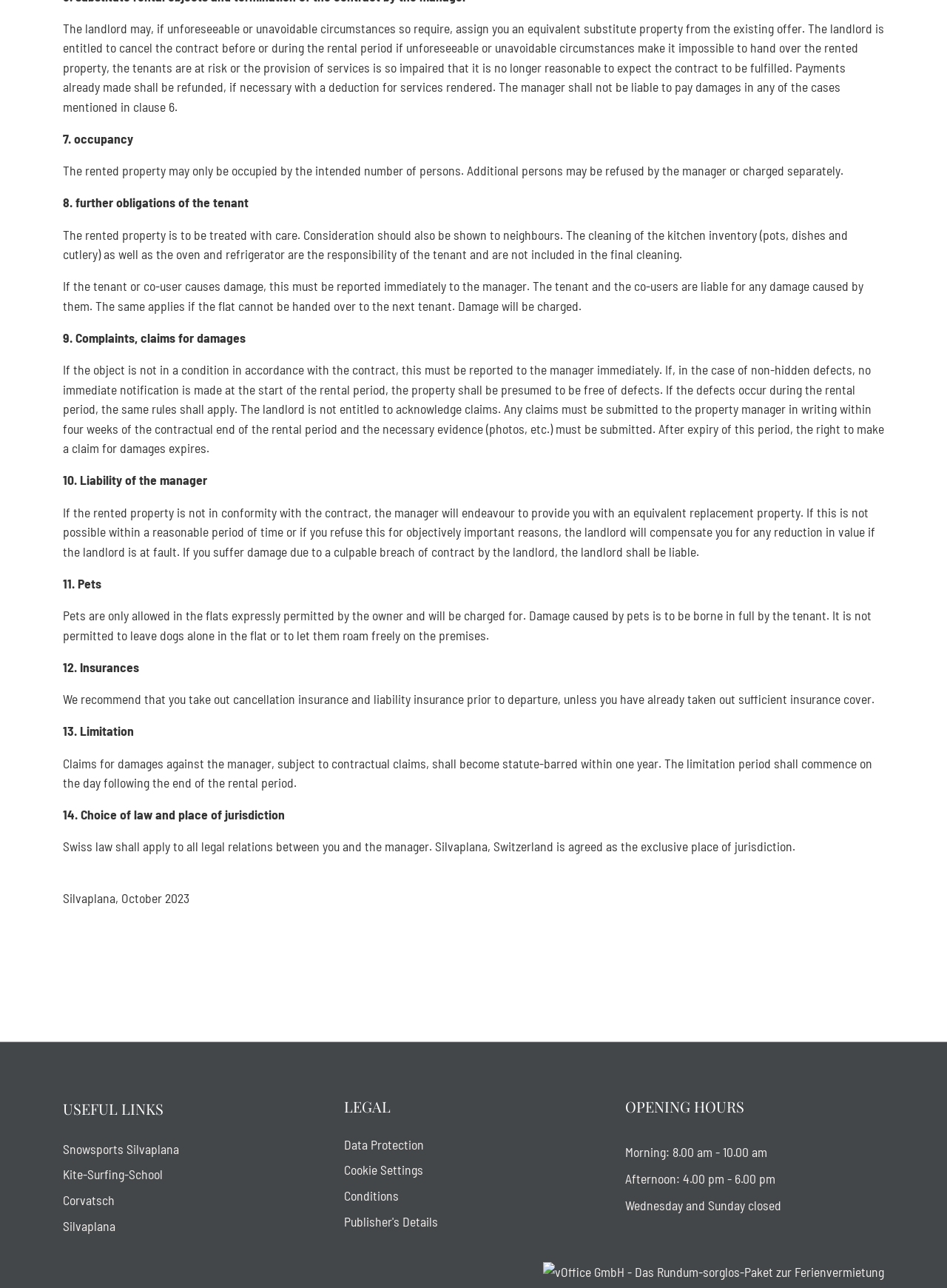Locate the bounding box coordinates of the element that should be clicked to fulfill the instruction: "View vOffice GmbH".

[0.573, 0.98, 0.934, 0.993]